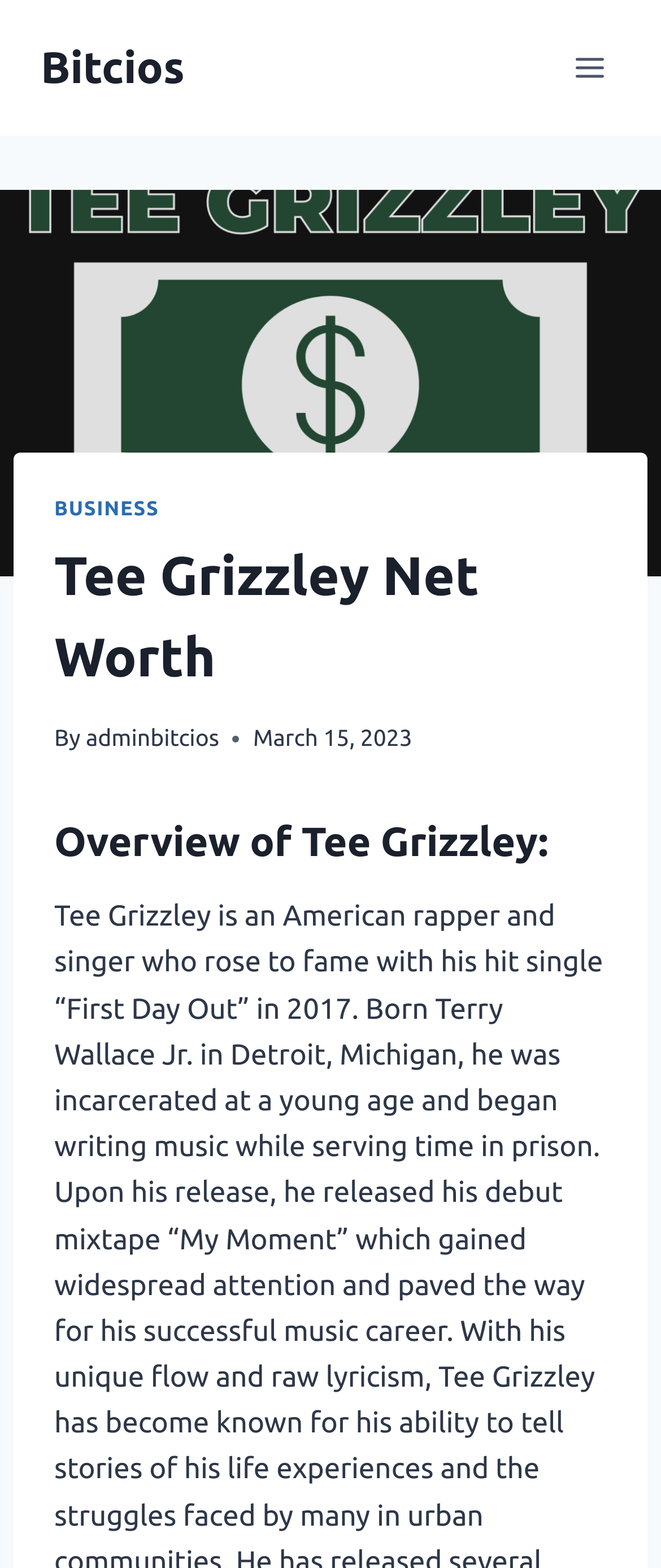Can you find and provide the title of the webpage?

Tee Grizzley Net Worth